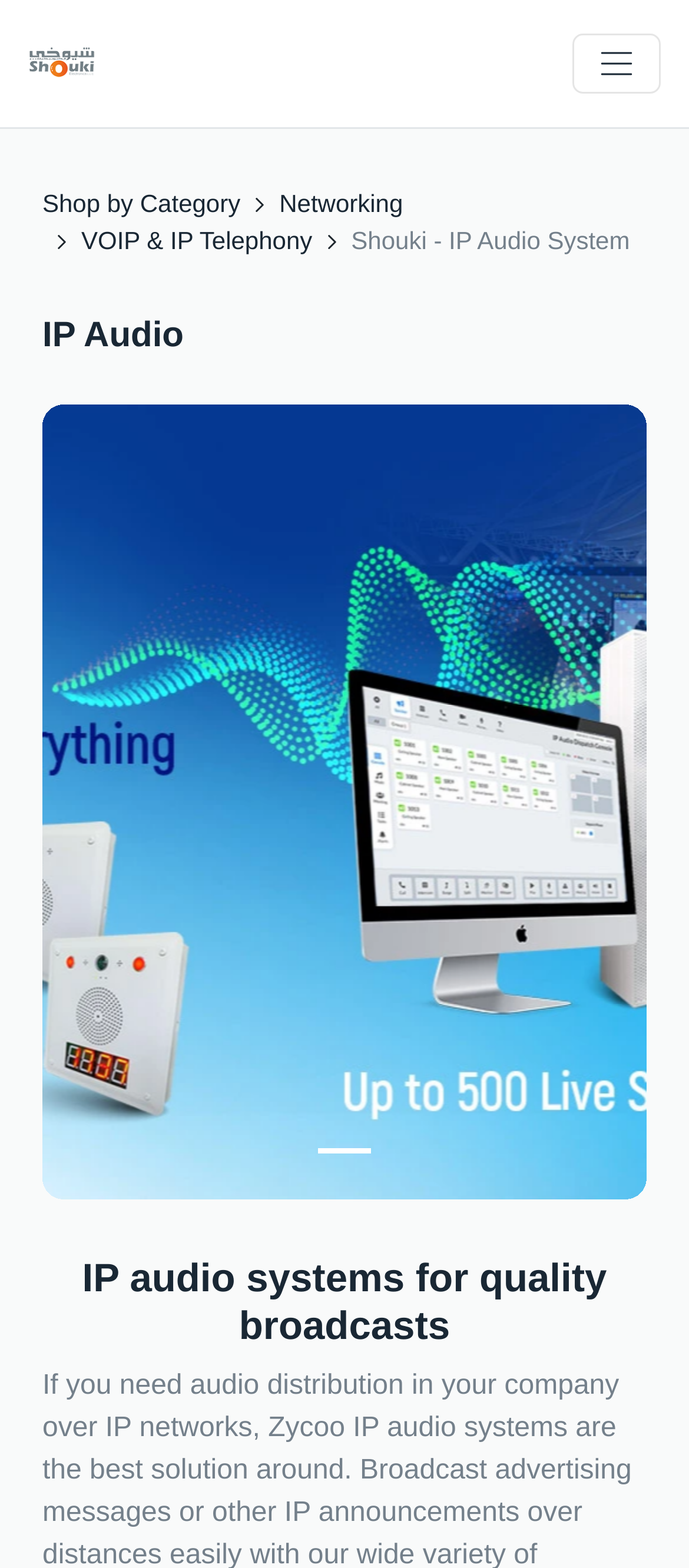What categories can you shop by?
Answer the question with detailed information derived from the image.

The categories are obtained from the links 'Shop by Category', 'Networking', and 'VOIP & IP Telephony' which are part of the navigation breadcrumb.